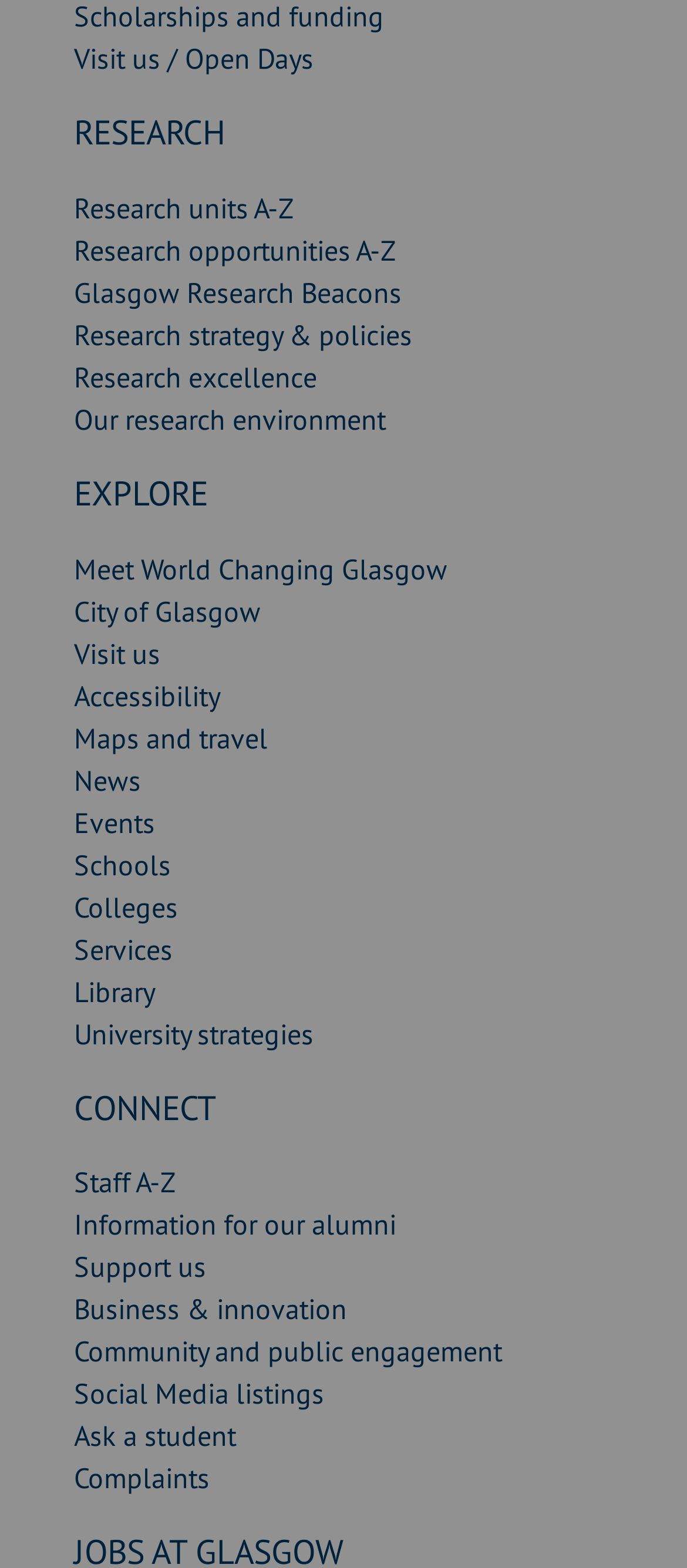Locate the bounding box coordinates of the area you need to click to fulfill this instruction: 'Support the university'. The coordinates must be in the form of four float numbers ranging from 0 to 1: [left, top, right, bottom].

[0.108, 0.797, 0.3, 0.819]